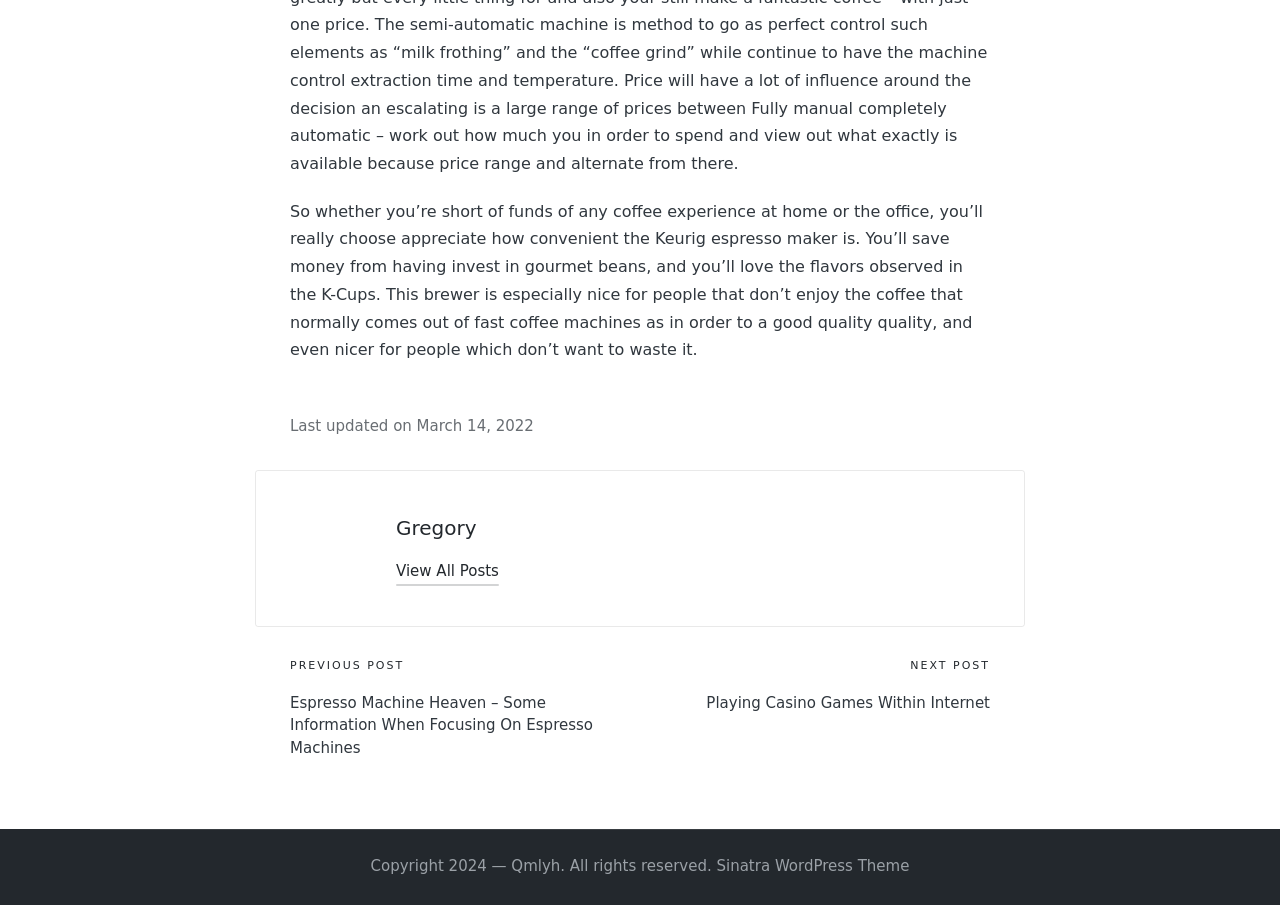What is the date of the last update?
Answer the question with a detailed and thorough explanation.

The date of the last update is March 14, 2022, which is mentioned in the static text on the webpage.